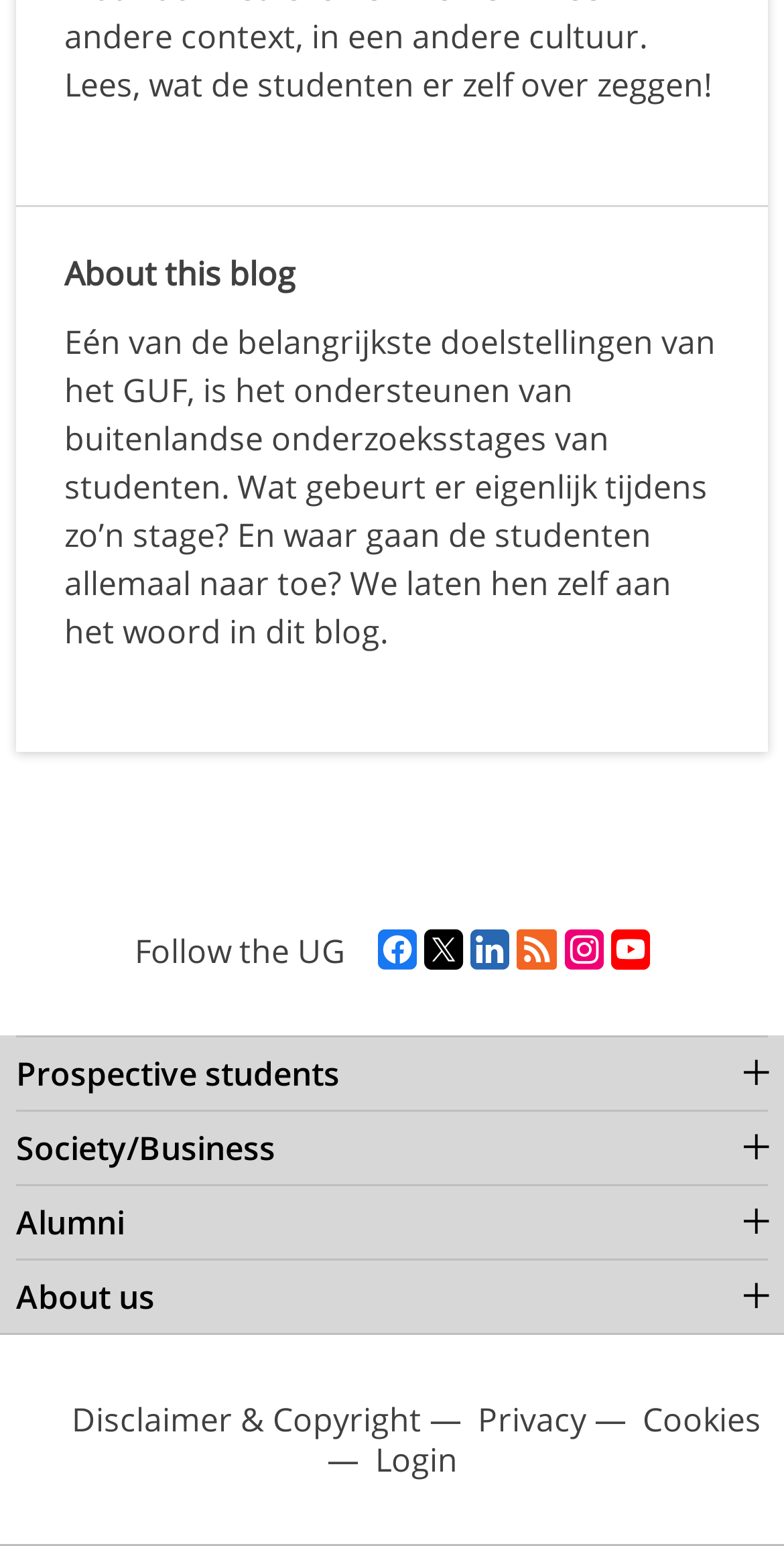What are the main categories of the website?
Please answer the question with as much detail as possible using the screenshot.

The main categories of the website can be found at the bottom of the page and are represented by the links 'Prospective students', 'Society/Business', 'Alumni', and 'About us'. These categories are likely to be the main sections of the website.